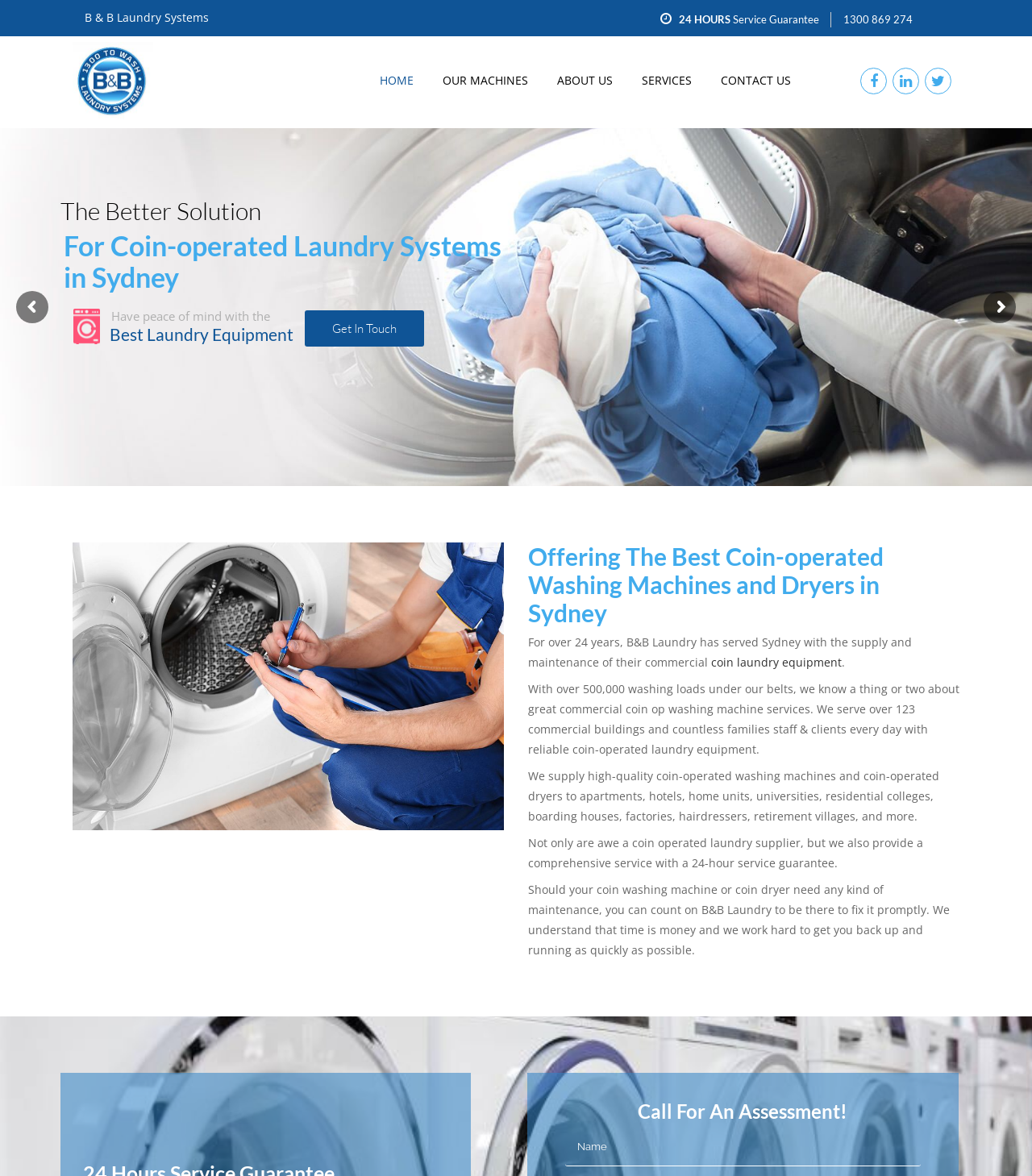Please find the bounding box coordinates of the section that needs to be clicked to achieve this instruction: "Navigate to the HOME page".

[0.354, 0.045, 0.415, 0.093]